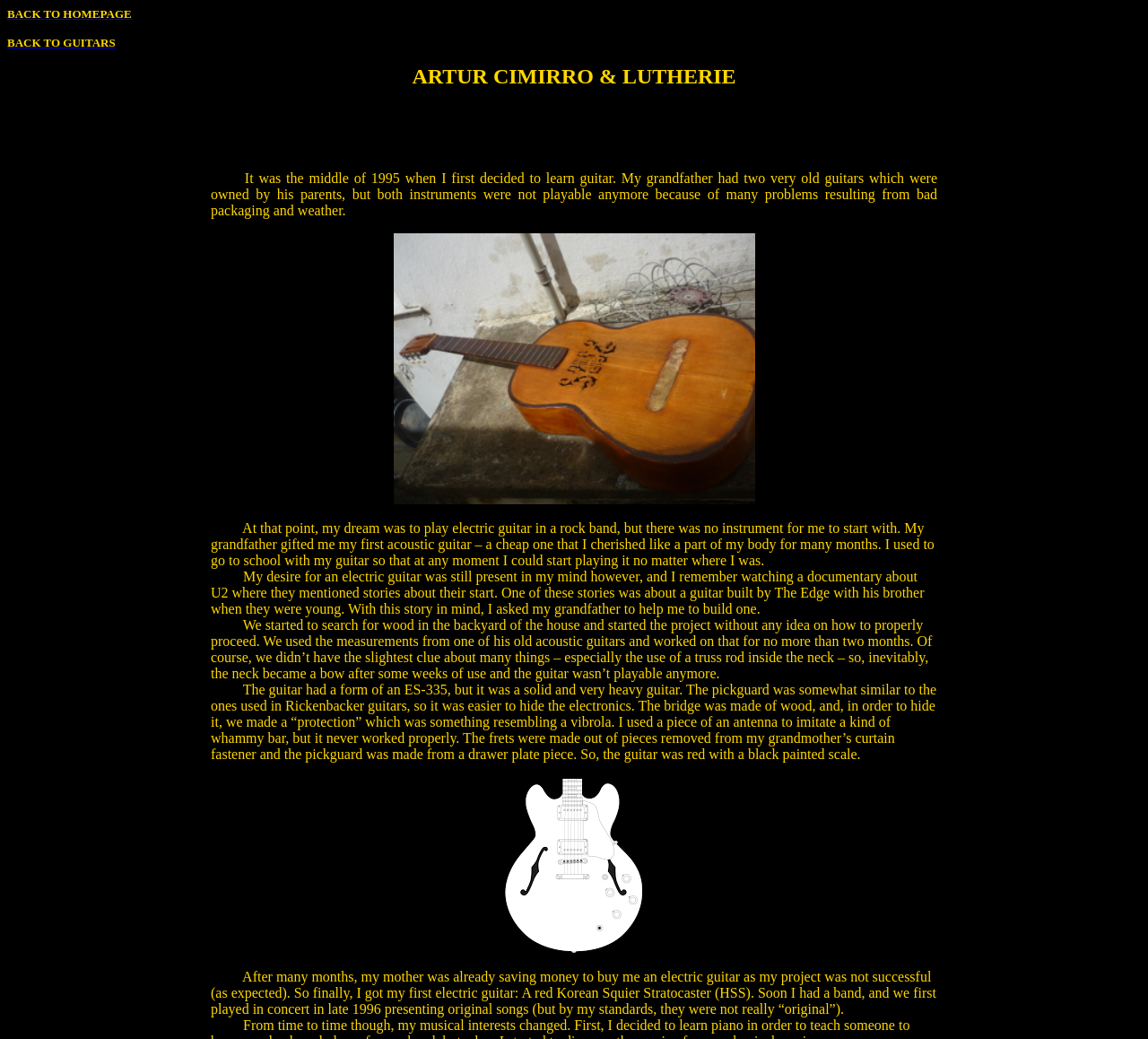How many images are on the webpage?
Using the details shown in the screenshot, provide a comprehensive answer to the question.

There are two image elements on the webpage, one with bounding box coordinates [0.343, 0.225, 0.657, 0.485] and another with bounding box coordinates [0.399, 0.75, 0.601, 0.917].